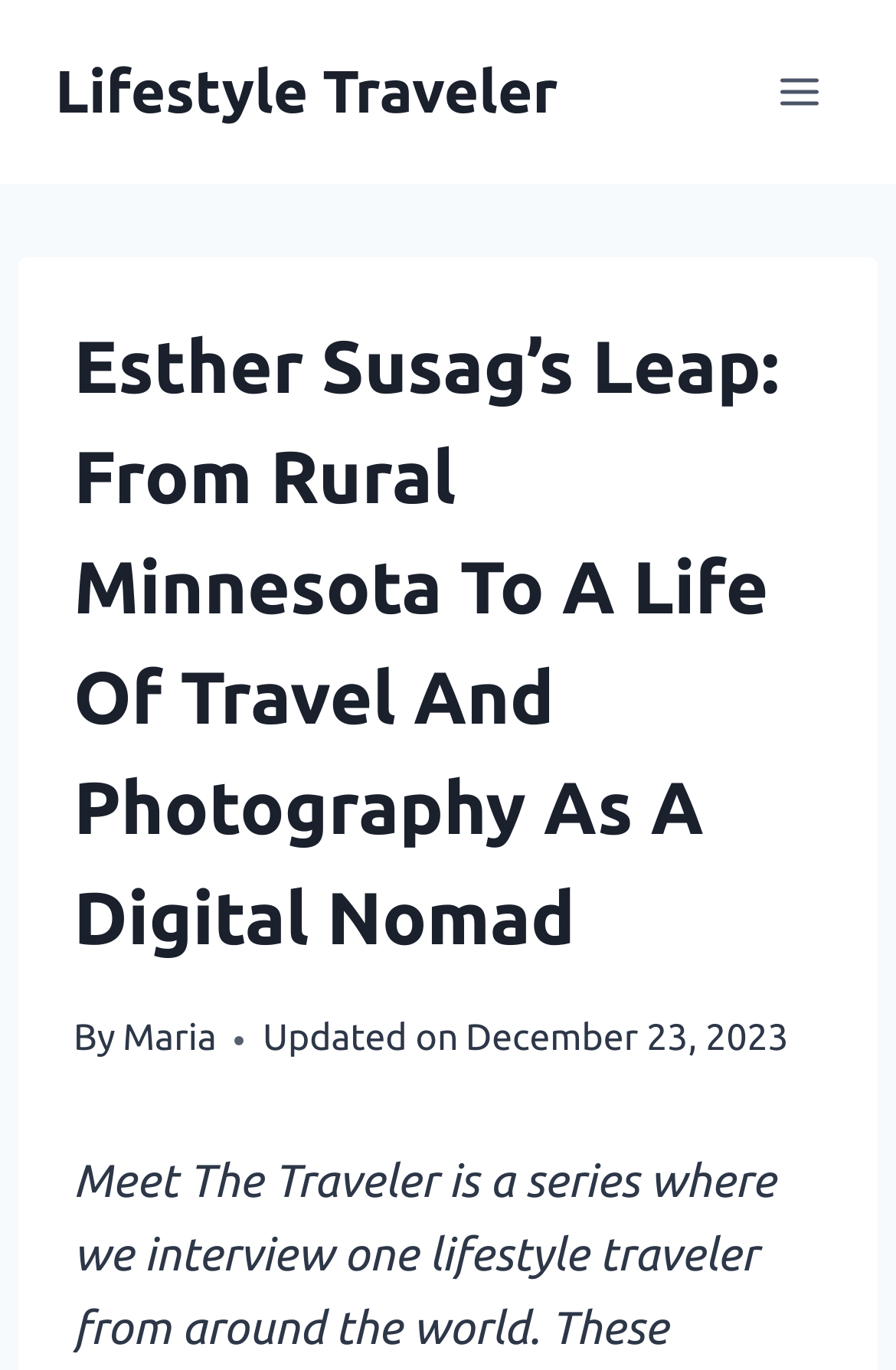Find the main header of the webpage and produce its text content.

Esther Susag’s Leap: From Rural Minnesota To A Life Of Travel And Photography As A Digital Nomad